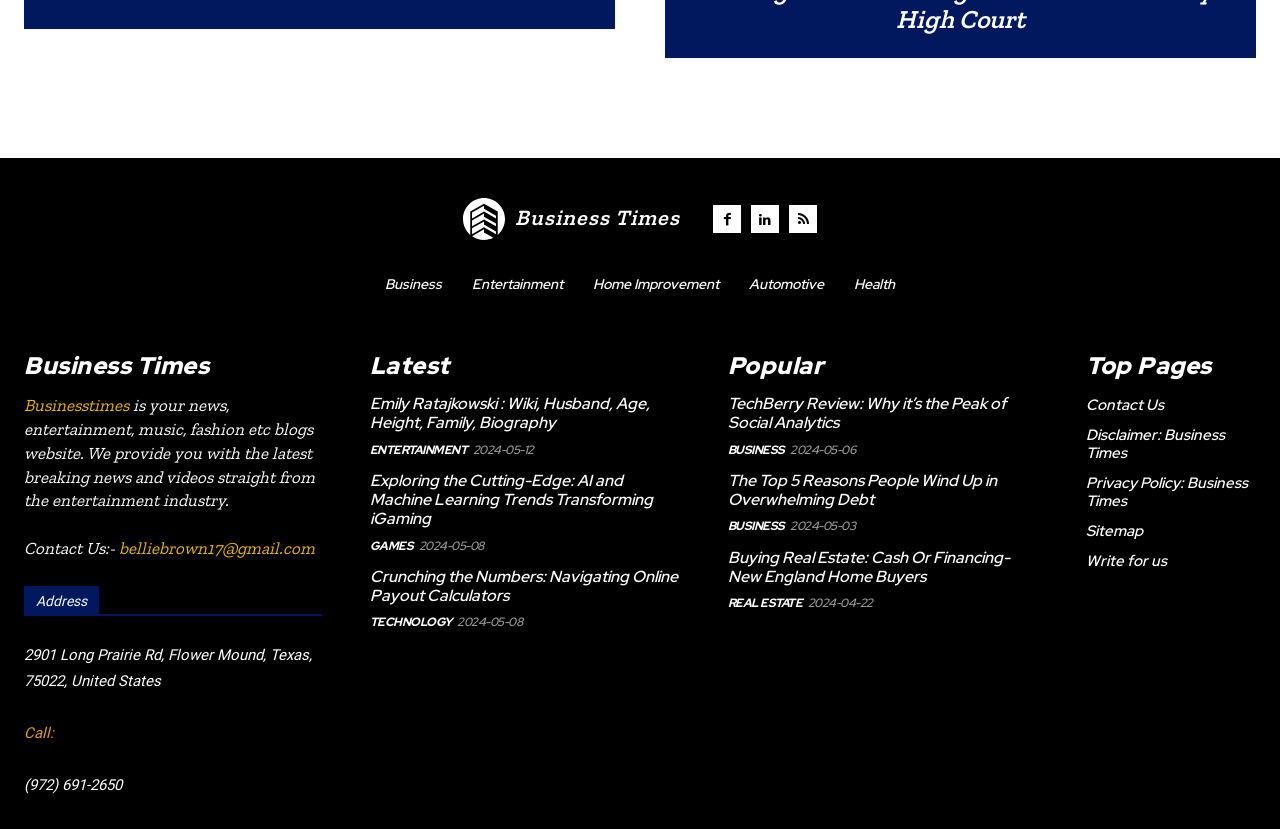Determine the bounding box coordinates of the region to click in order to accomplish the following instruction: "Explore Entertainment news". Provide the coordinates as four float numbers between 0 and 1, specifically [left, top, right, bottom].

[0.369, 0.333, 0.44, 0.353]